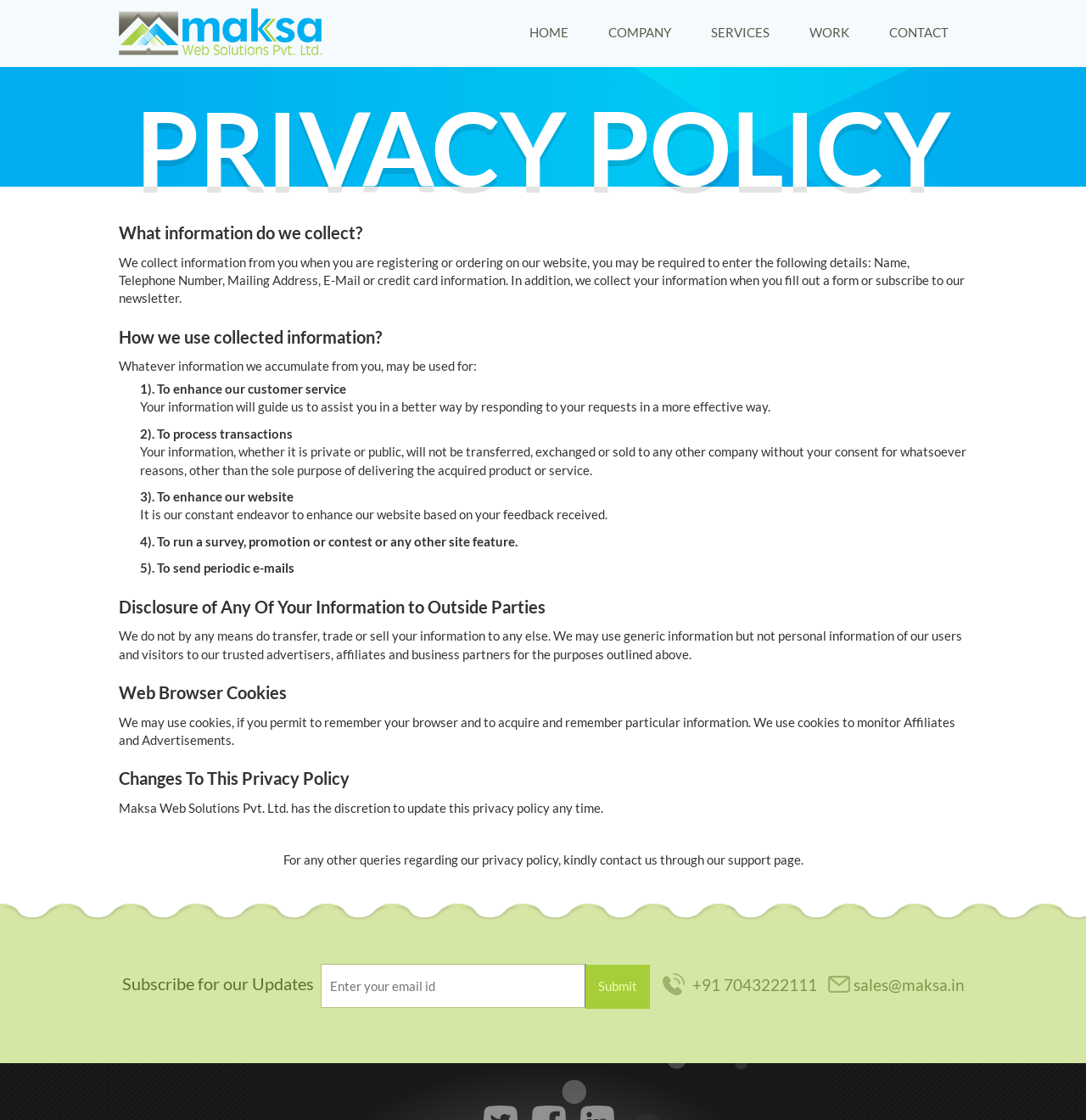What is the name of the website?
Make sure to answer the question with a detailed and comprehensive explanation.

The name of the website can be found in the top-left corner of the webpage, where it says 'Maksa.in' in the image and link elements.